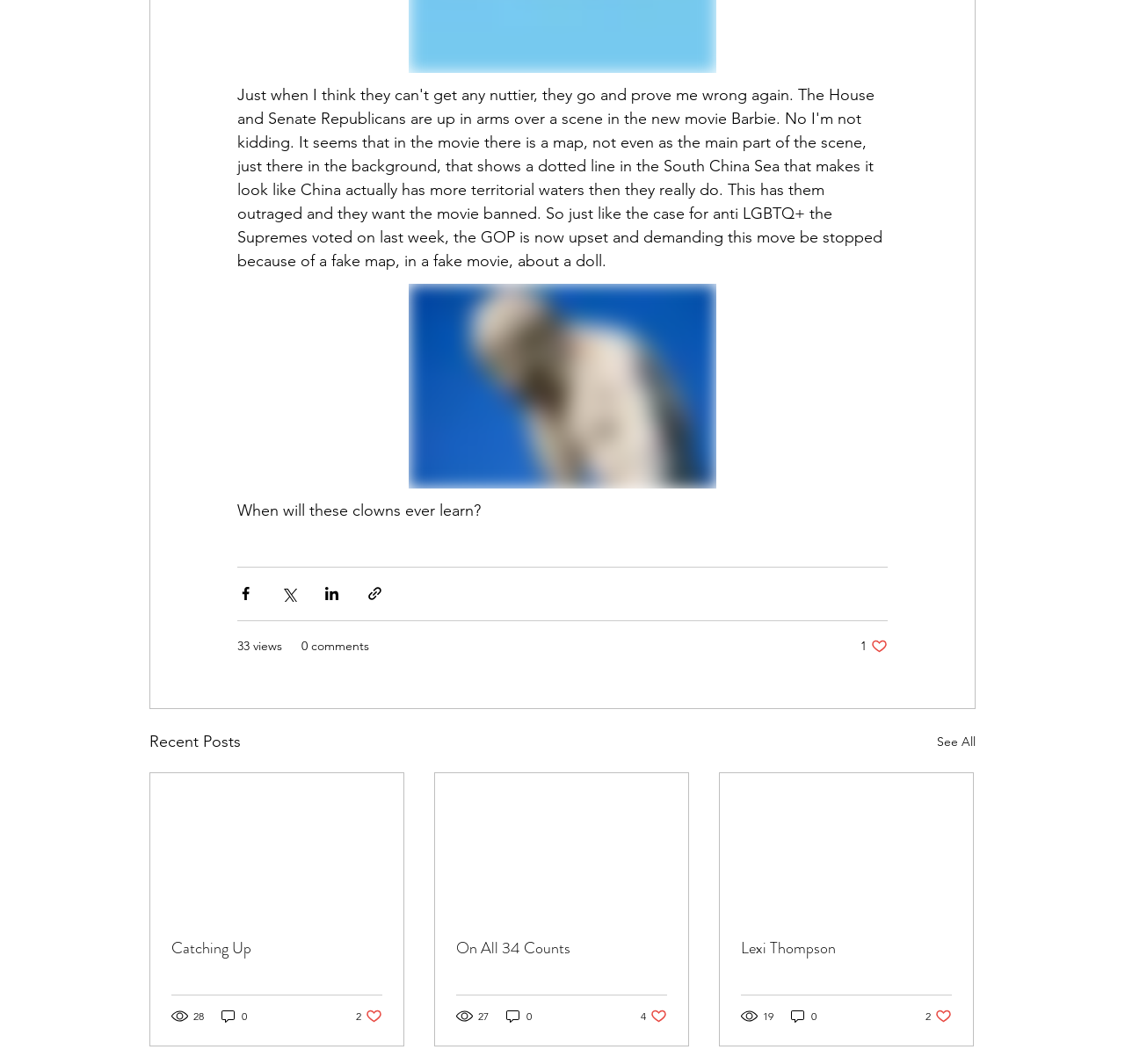Please find the bounding box coordinates for the clickable element needed to perform this instruction: "Share via link".

[0.326, 0.55, 0.341, 0.566]